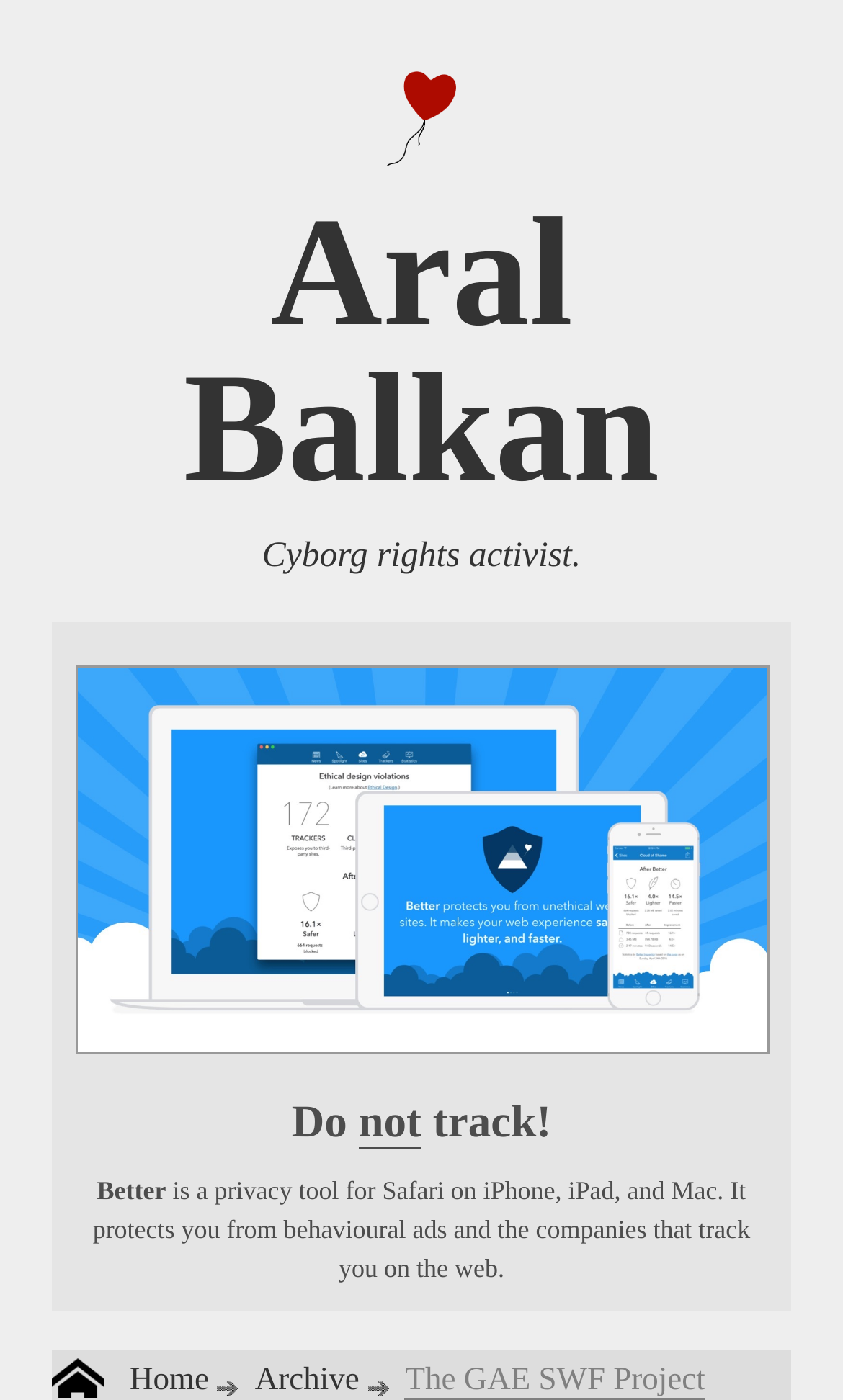Use the details in the image to answer the question thoroughly: 
What is the topic of the screenshot on the webpage?

The answer can be found in the image element 'Screenshot of Better: an ad blocker for Safari running on iPhone and iPad' which is a child of the link element, indicating that the screenshot is related to the topic of ad blocking on Safari.